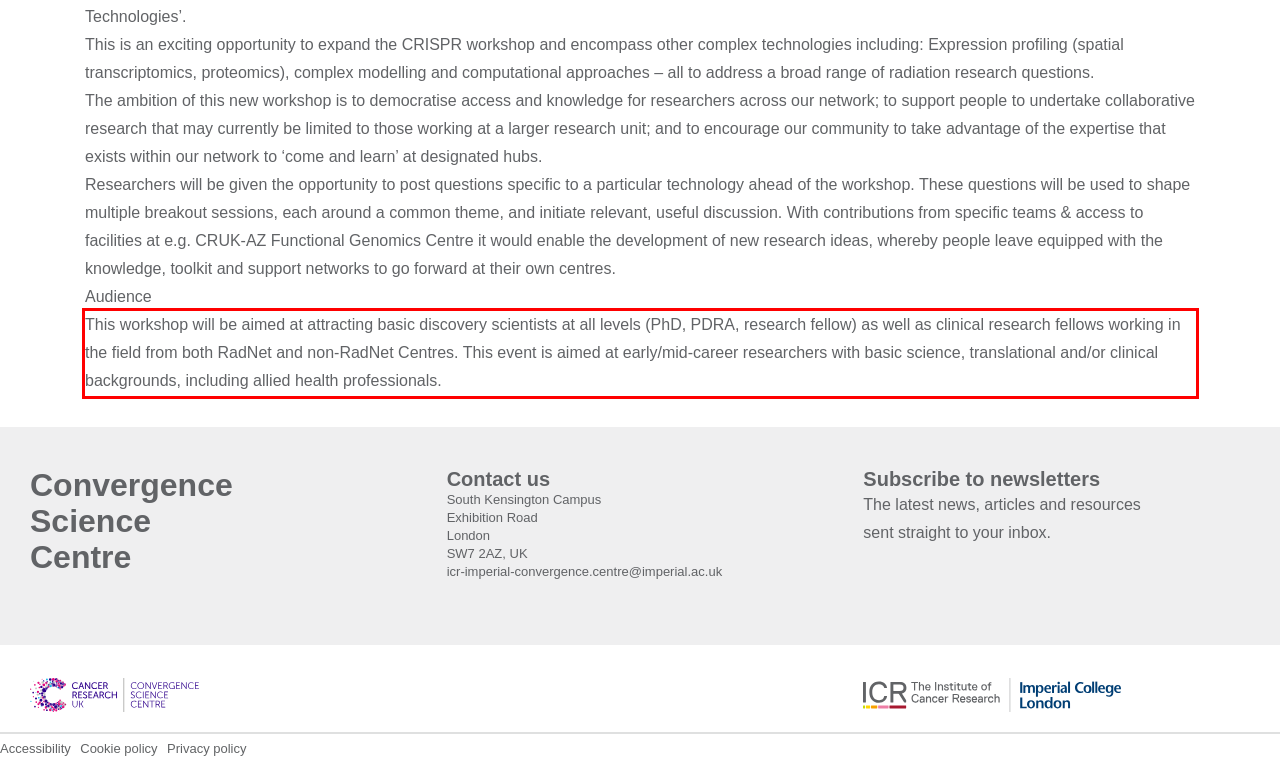Given a screenshot of a webpage containing a red bounding box, perform OCR on the text within this red bounding box and provide the text content.

This workshop will be aimed at attracting basic discovery scientists at all levels (PhD, PDRA, research fellow) as well as clinical research fellows working in the field from both RadNet and non-RadNet Centres. This event is aimed at early/mid-career researchers with basic science, translational and/or clinical backgrounds, including allied health professionals.